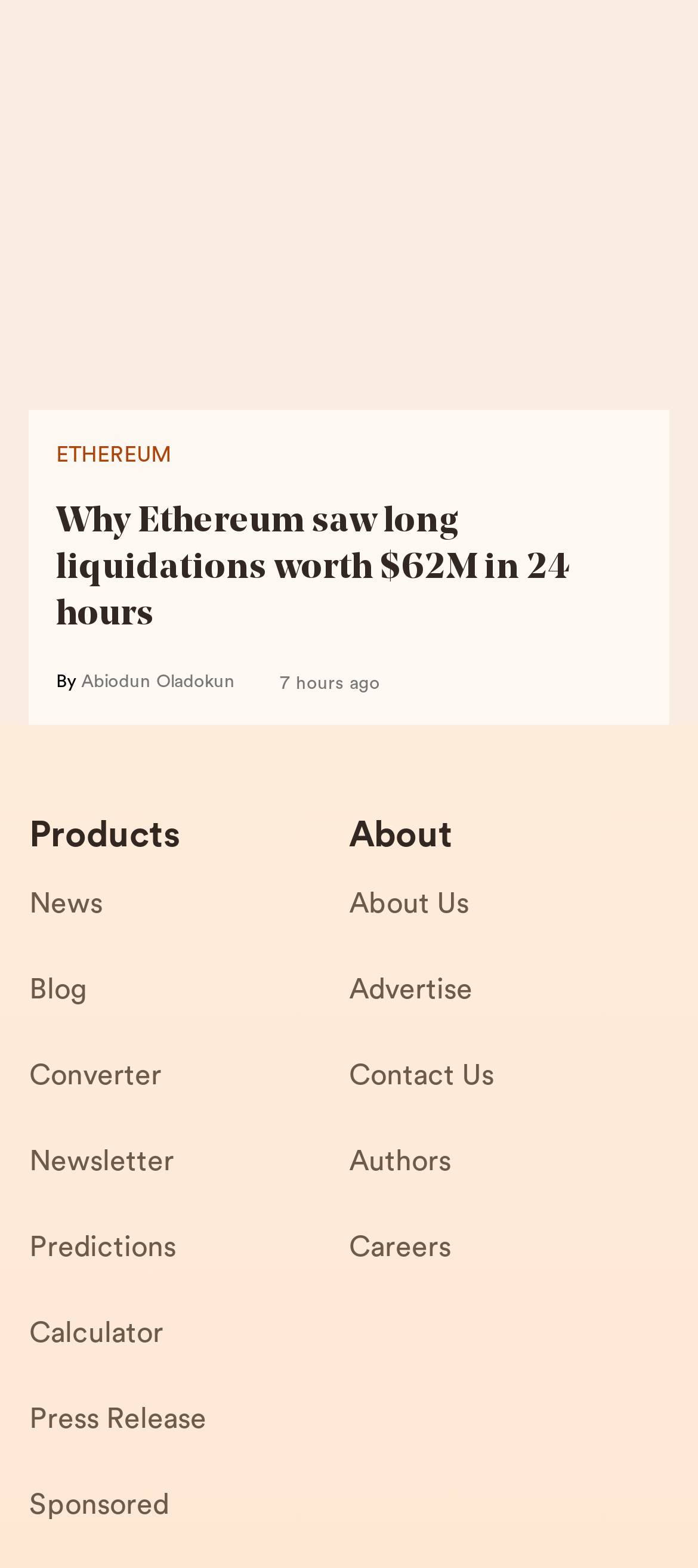What is the topic of the first article?
Please give a detailed and elaborate explanation in response to the question.

The first article's title is 'Why Ethereum saw long liquidations worth $62M in 24 hours', which indicates that the topic of the article is Ethereum.